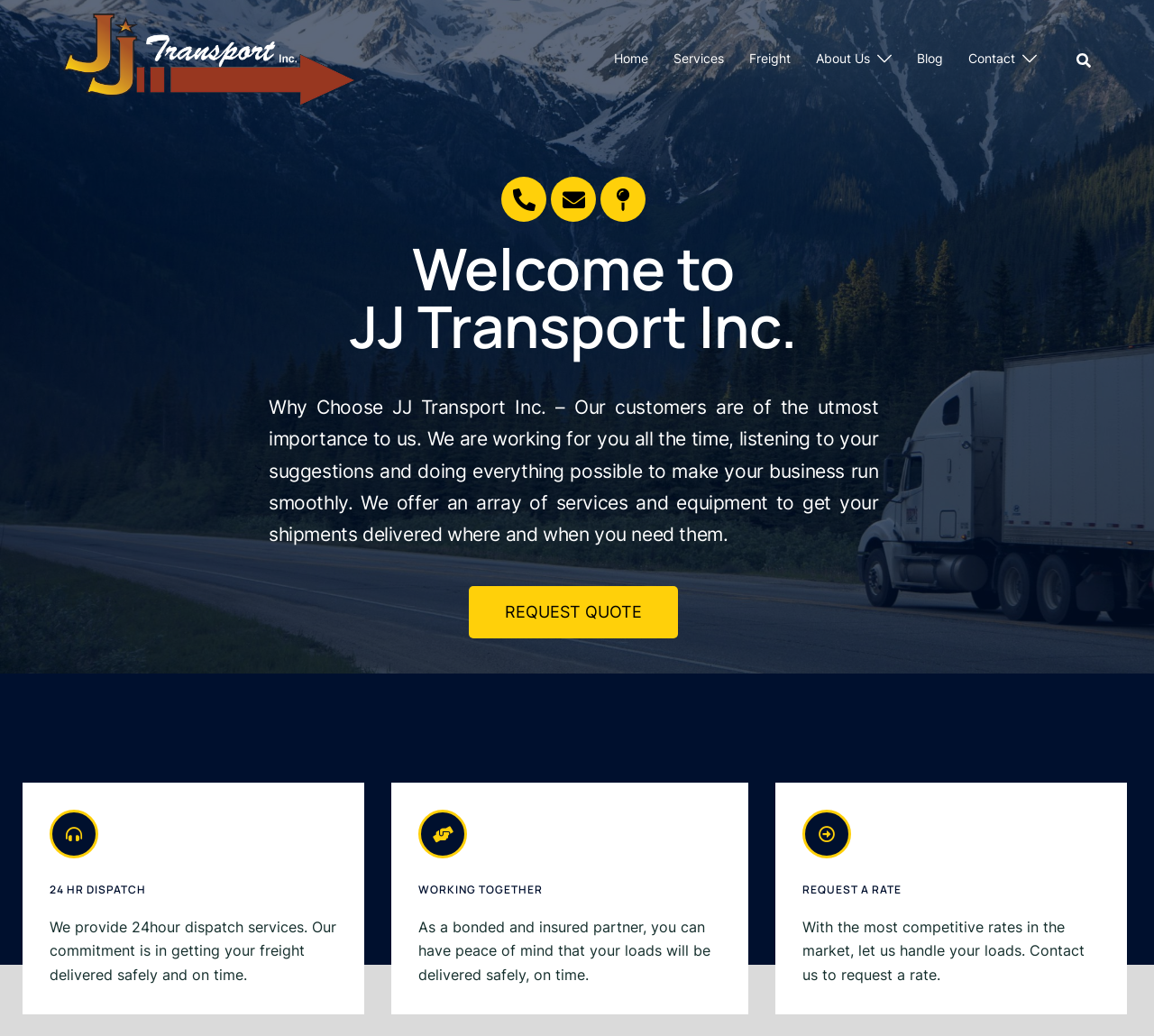Give a one-word or phrase response to the following question: What is the commitment of the company?

To deliver freight safely and on time